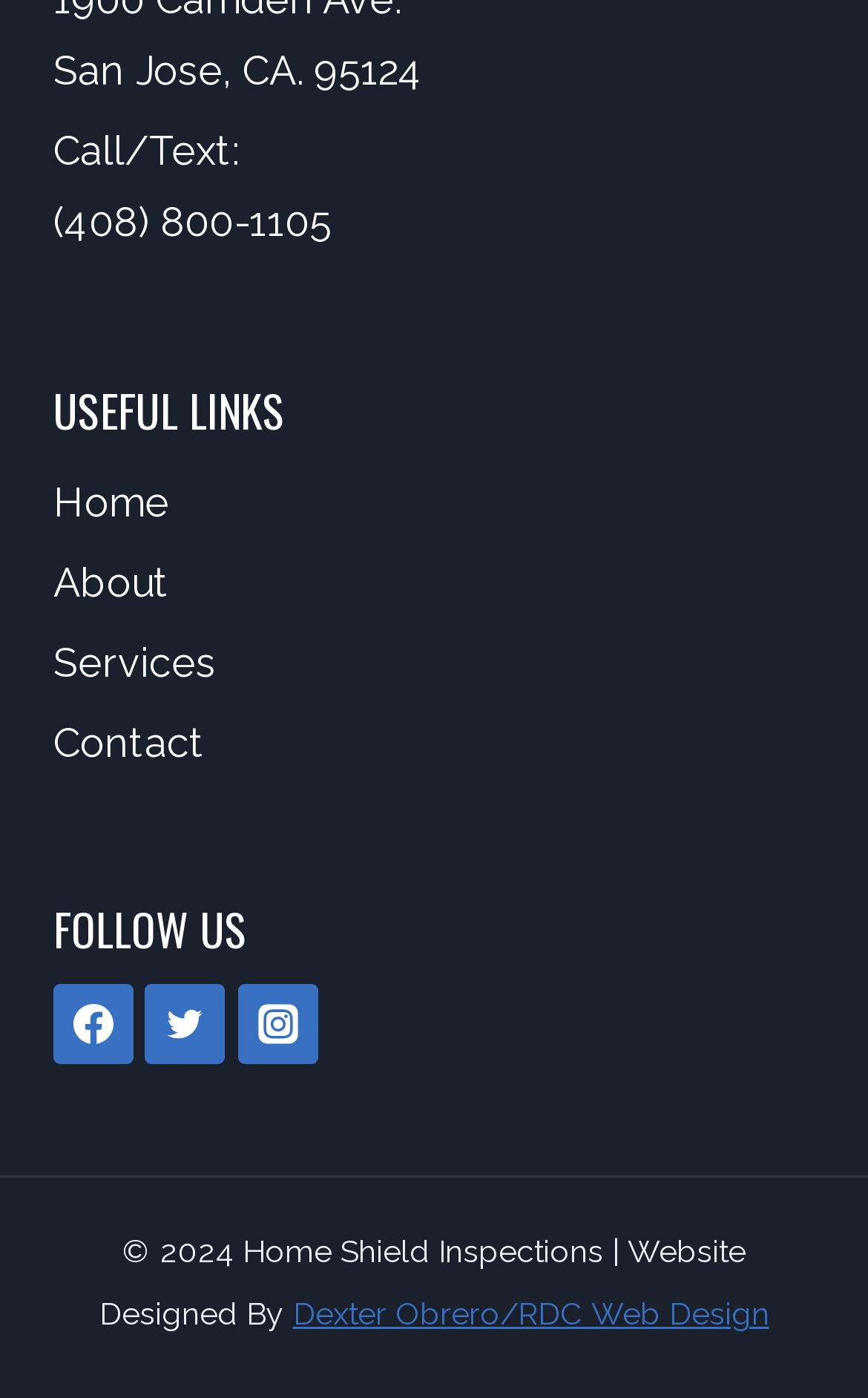Provide your answer in one word or a succinct phrase for the question: 
What is the phone number to call or text?

(408) 800-1105